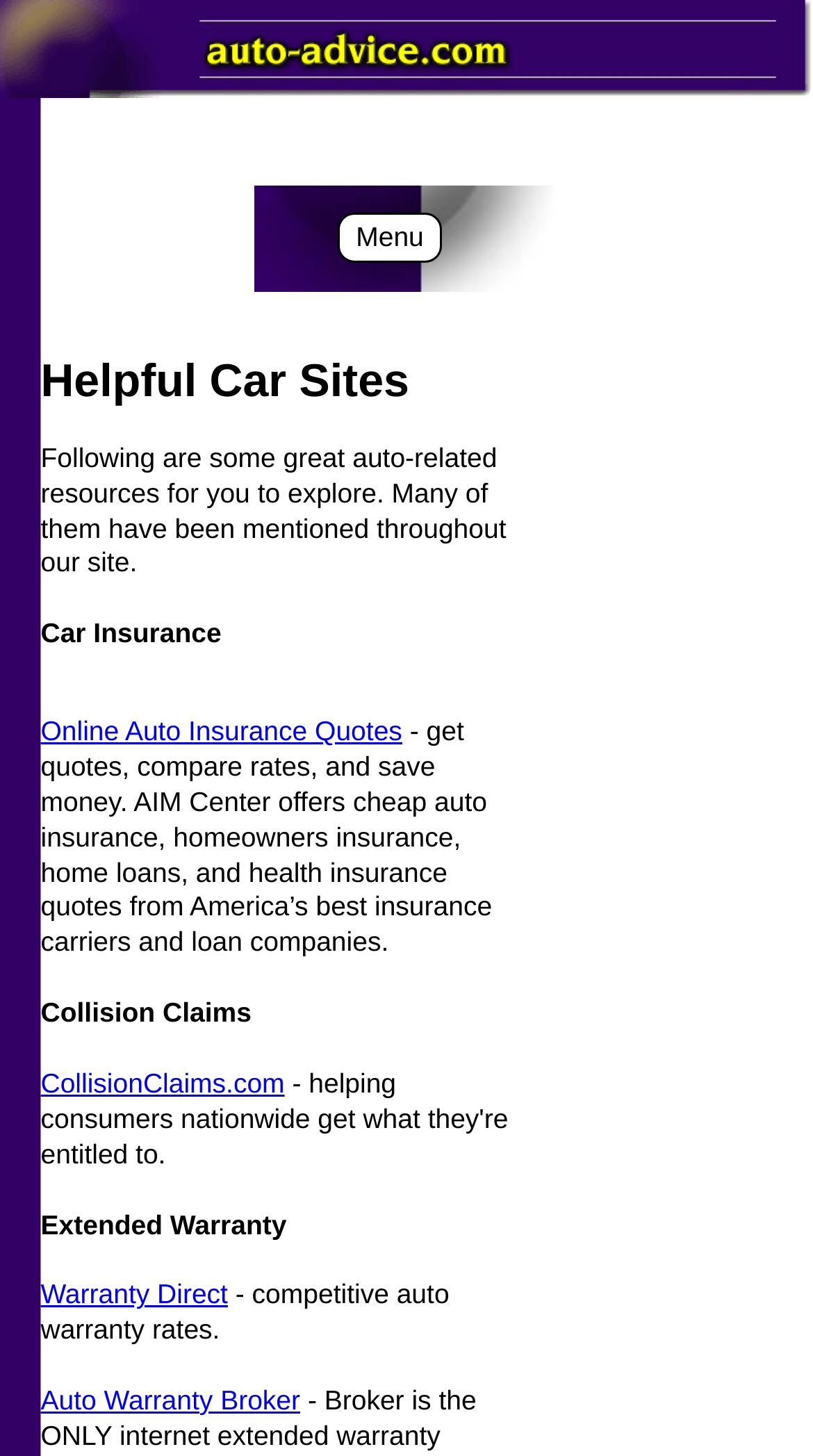How many car-related resources are listed?
By examining the image, provide a one-word or phrase answer.

5